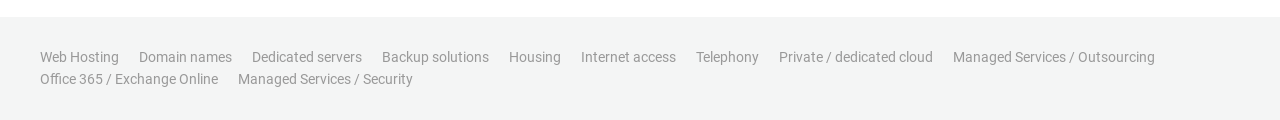Reply to the question below using a single word or brief phrase:
What is the second link on the second row?

Managed Services / Security